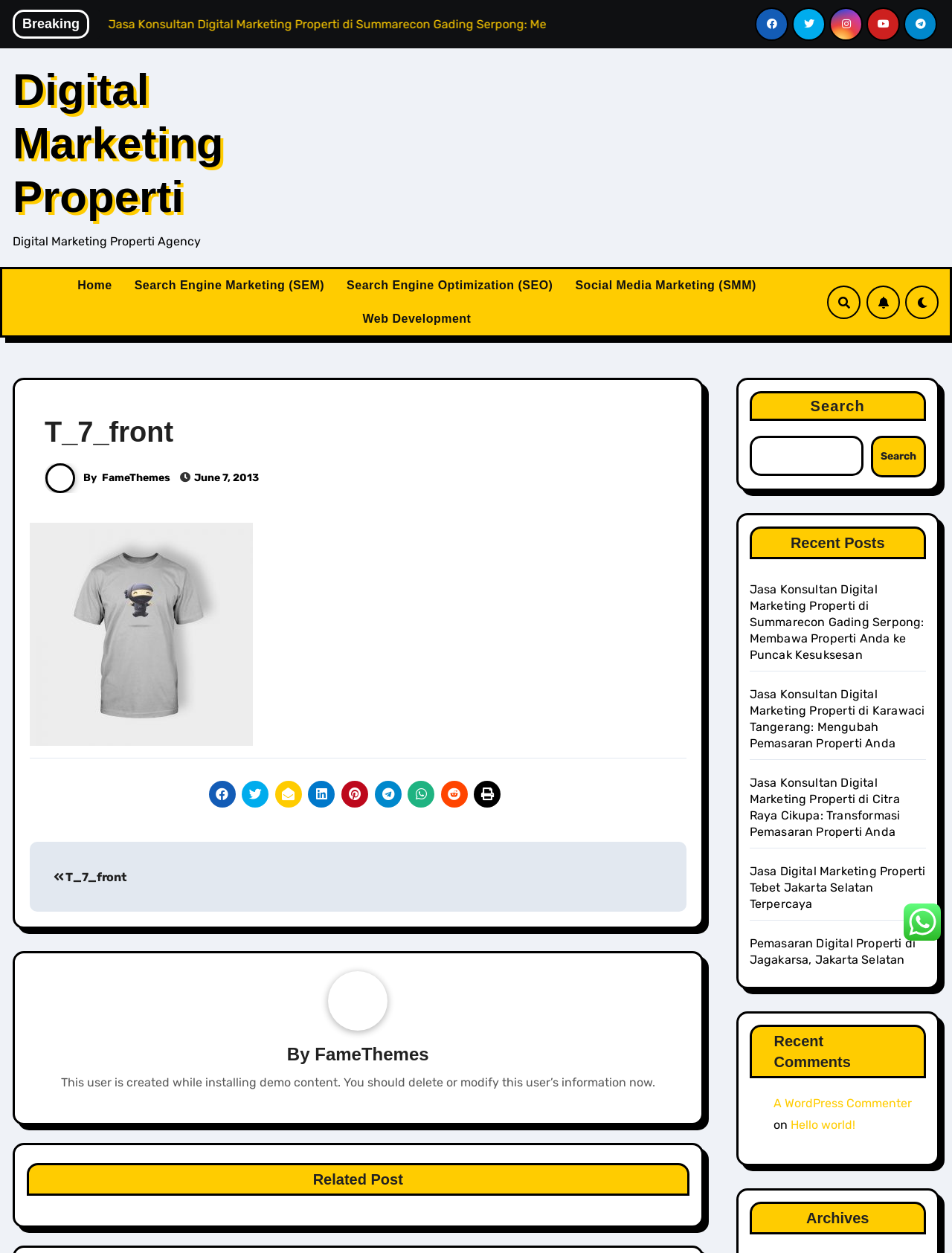Create a full and detailed caption for the entire webpage.

The webpage is about Digital Marketing Properti, with a focus on property marketing. At the top, there is a heading "Breaking" followed by a row of social media links. Below that, there is a link to "Digital Marketing Properti" and a brief description of the agency.

The main navigation menu is located below, with links to "Home", "Search Engine Marketing (SEM)", "Search Engine Optimization (SEO)", "Social Media Marketing (SMM)", and "Web Development". 

On the left side, there is a section with a heading "T_7_front" that contains a link to the same name and a brief description. Below that, there is a link to "FameThemes" and a date "June 7, 2013".

The main content area is divided into several sections. The first section contains an article with a heading, followed by a row of social media links. Below that, there is a navigation section with links to "Posts" and a post navigation section.

On the right side, there is a section with a heading "By FameThemes" that contains a link to the same name and a brief description. Below that, there is a section with a heading "Related Post" that contains a search box and a list of recent posts with links to articles about digital marketing properti.

At the bottom, there is a section with a heading "Recent Comments" that contains a list of comments with links to the commenters and the commented articles. Below that, there is a section with a heading "Archives" and a footer section with a link to a WordPress commenter.

There is also an image located at the bottom right corner of the page.